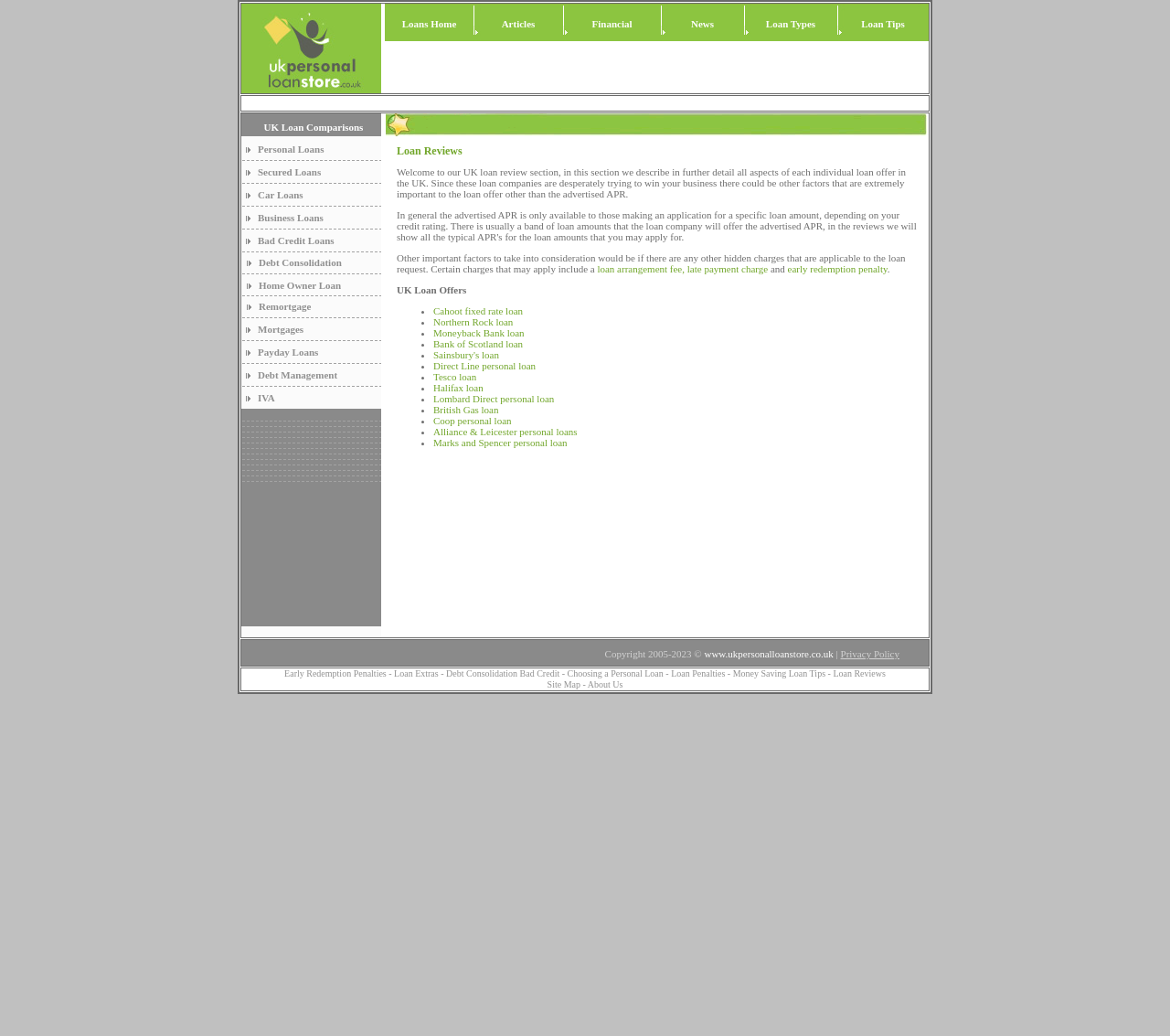With reference to the screenshot, provide a detailed response to the question below:
How many main sections are on the webpage?

The webpage can be divided into three main sections: the top section with the logo and navigation links, the middle section with a table listing loan types, and the bottom section with additional information or links.